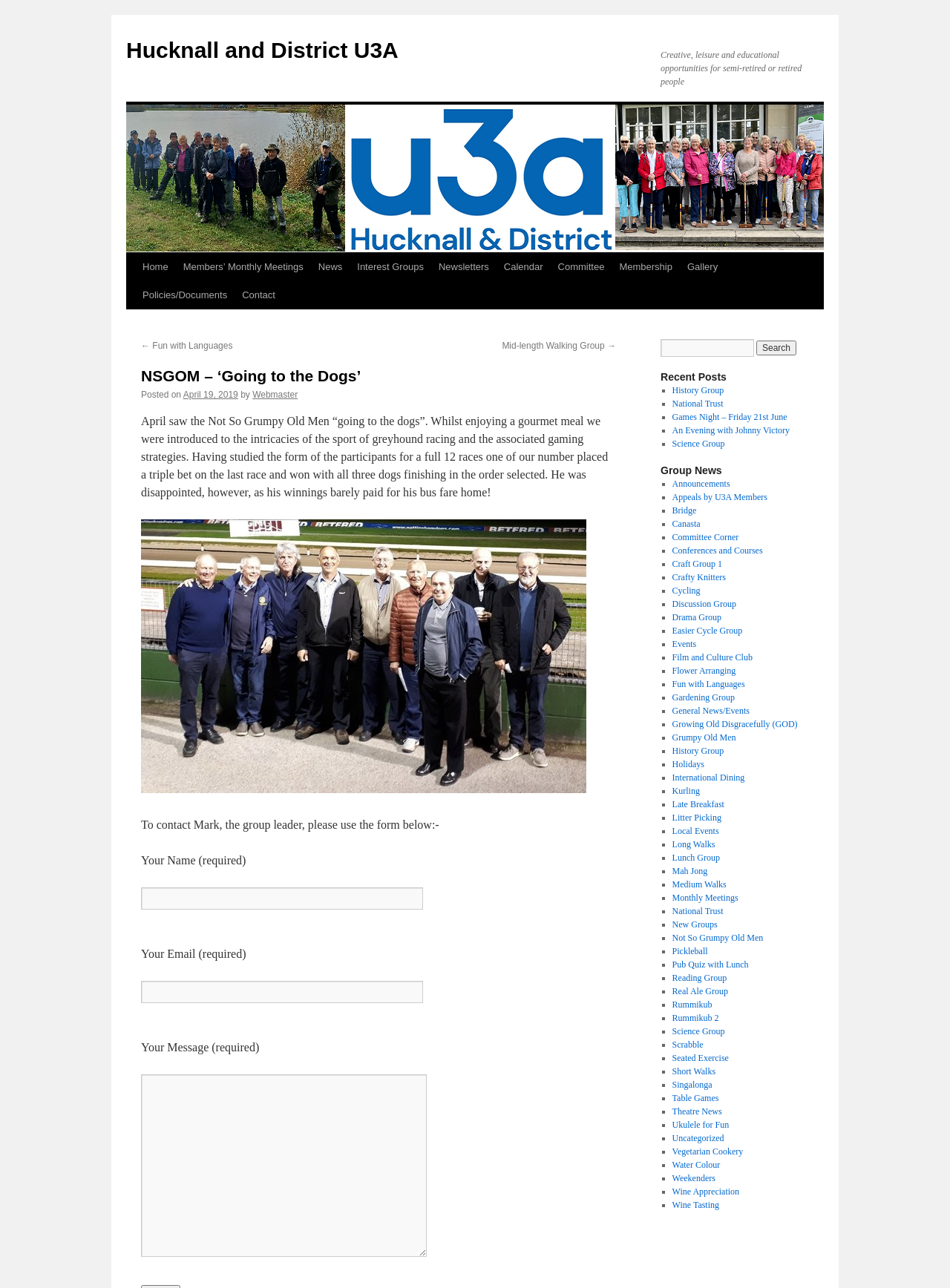Highlight the bounding box coordinates of the element you need to click to perform the following instruction: "Read the 'NSGOM – ‘Going to the Dogs’’ post."

[0.148, 0.284, 0.648, 0.3]